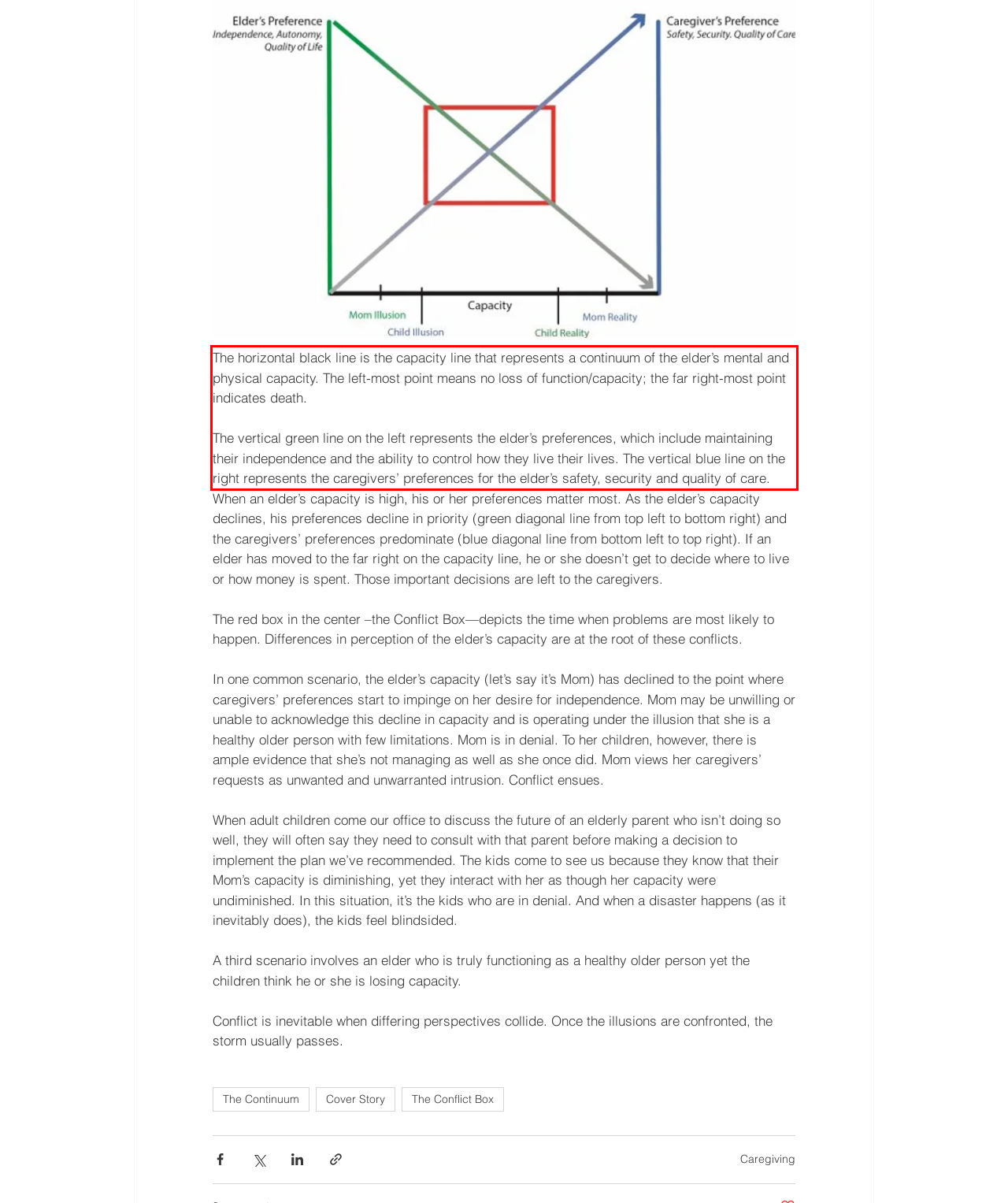Within the screenshot of the webpage, locate the red bounding box and use OCR to identify and provide the text content inside it.

The horizontal black line is the capacity line that represents a continuum of the elder’s mental and physical capacity. The left-most point means no loss of function/capacity; the far right-most point indicates death. The vertical green line on the left represents the elder’s preferences, which include maintaining their independence and the ability to control how they live their lives. The vertical blue line on the right represents the caregivers’ preferences for the elder’s safety, security and quality of care.